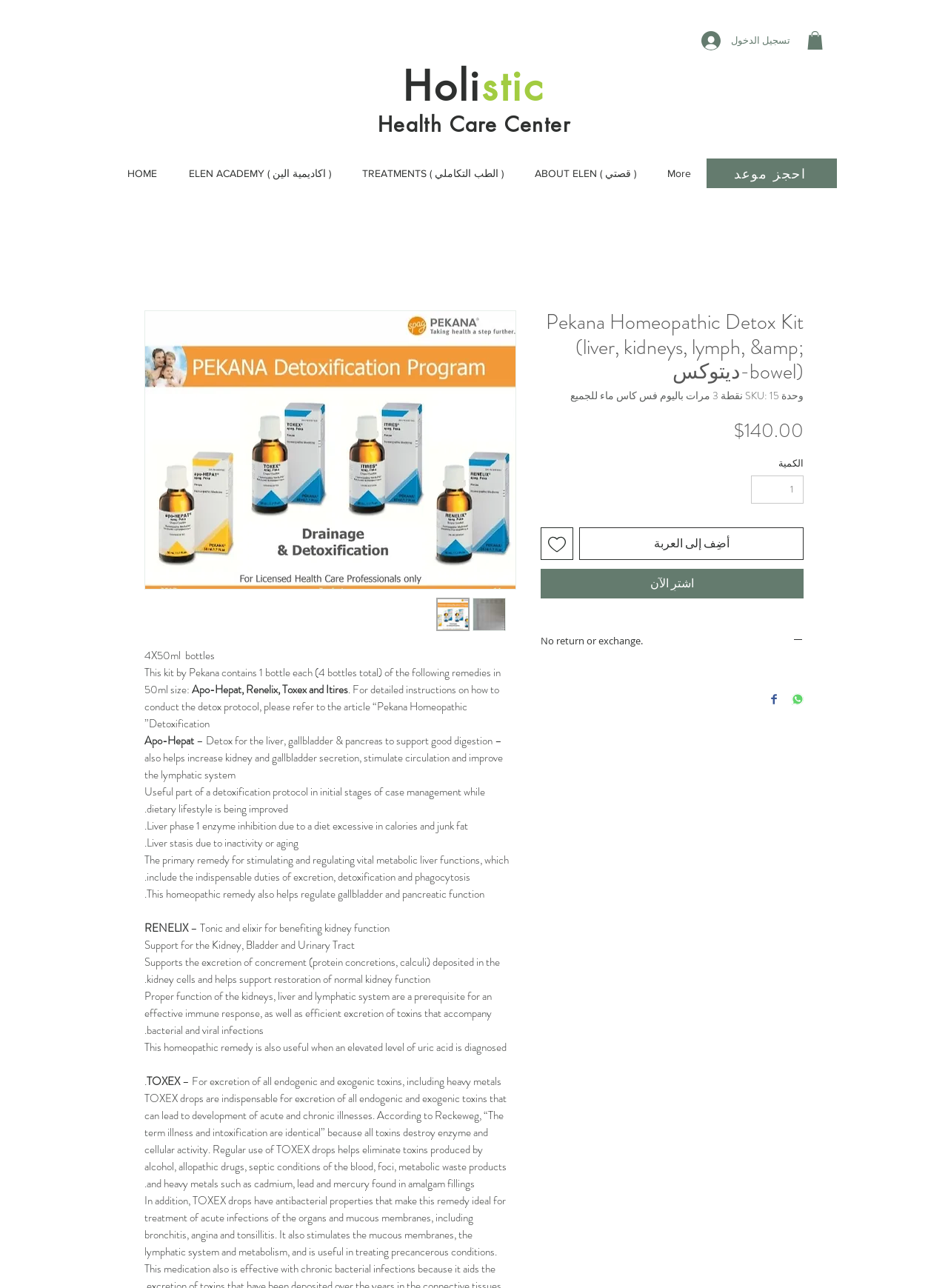Please identify the webpage's heading and generate its text content.

Pekana Homeopathic Detox Kit (liver, kidneys, lymph, &amp; bowel)-ديتوكس